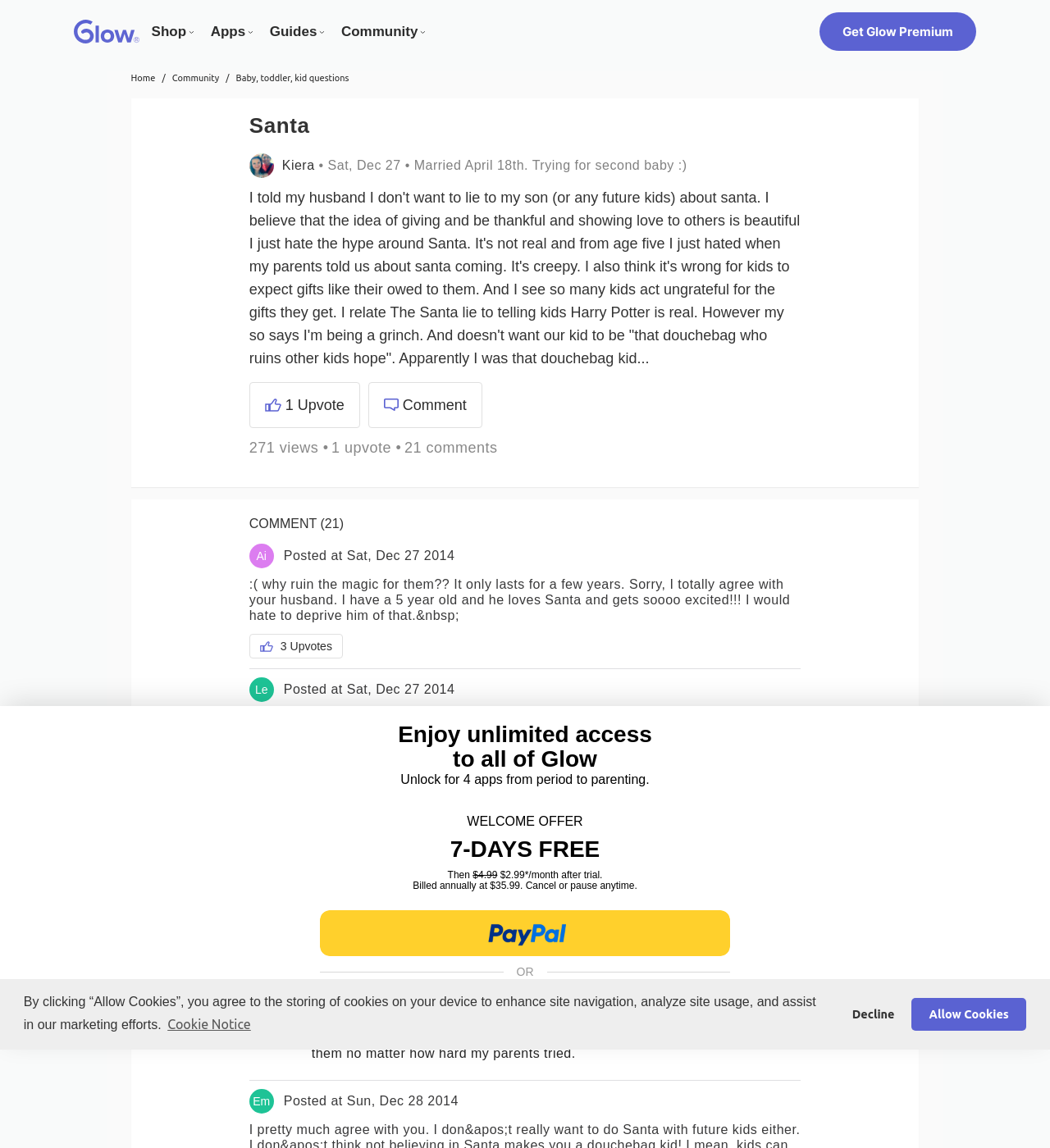Determine the bounding box coordinates for the UI element with the following description: "Baby, toddler, kid questions". The coordinates should be four float numbers between 0 and 1, represented as [left, top, right, bottom].

[0.225, 0.064, 0.332, 0.072]